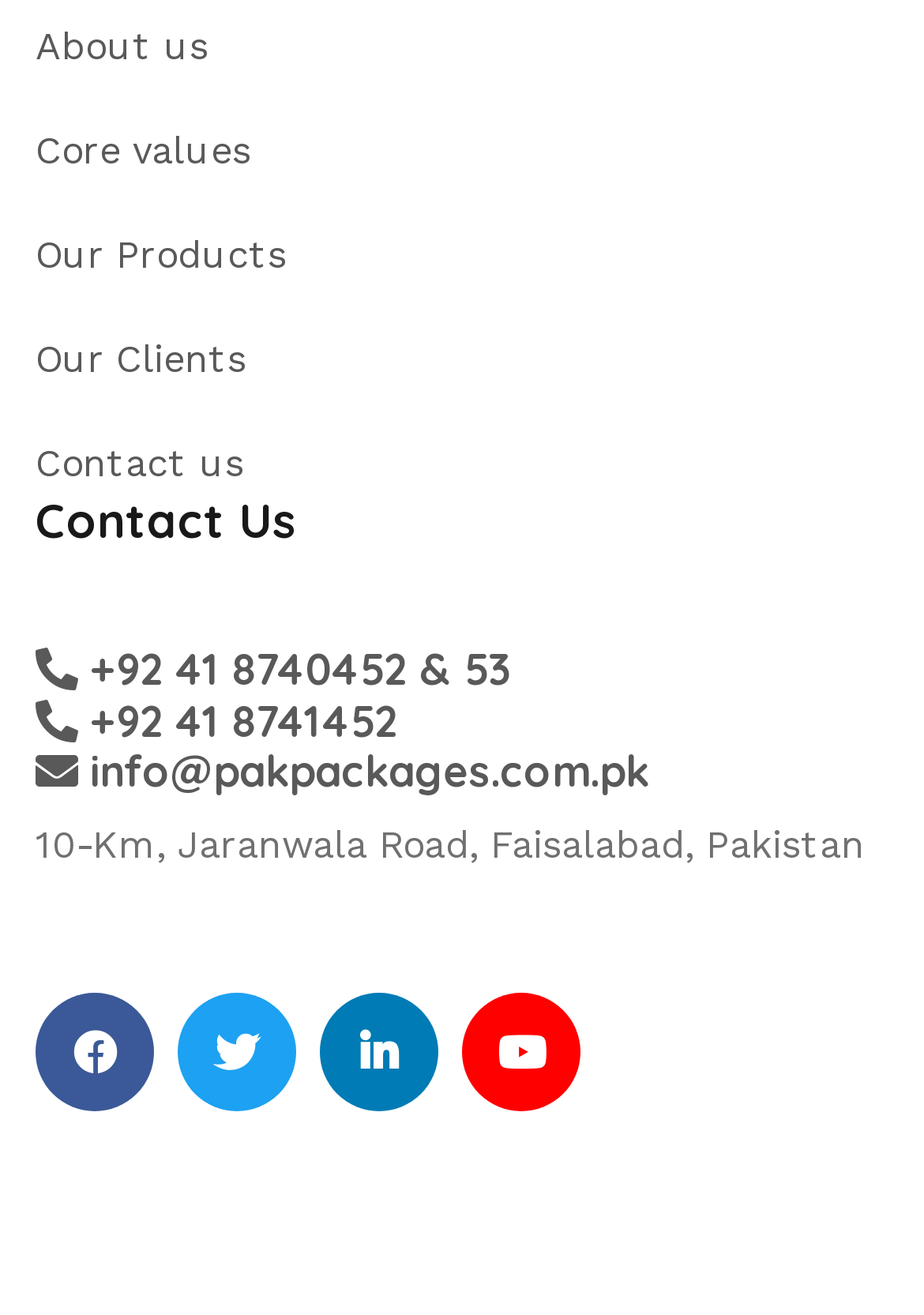Locate the bounding box coordinates of the clickable area to execute the instruction: "Click on About us". Provide the coordinates as four float numbers between 0 and 1, represented as [left, top, right, bottom].

[0.038, 0.018, 0.226, 0.052]